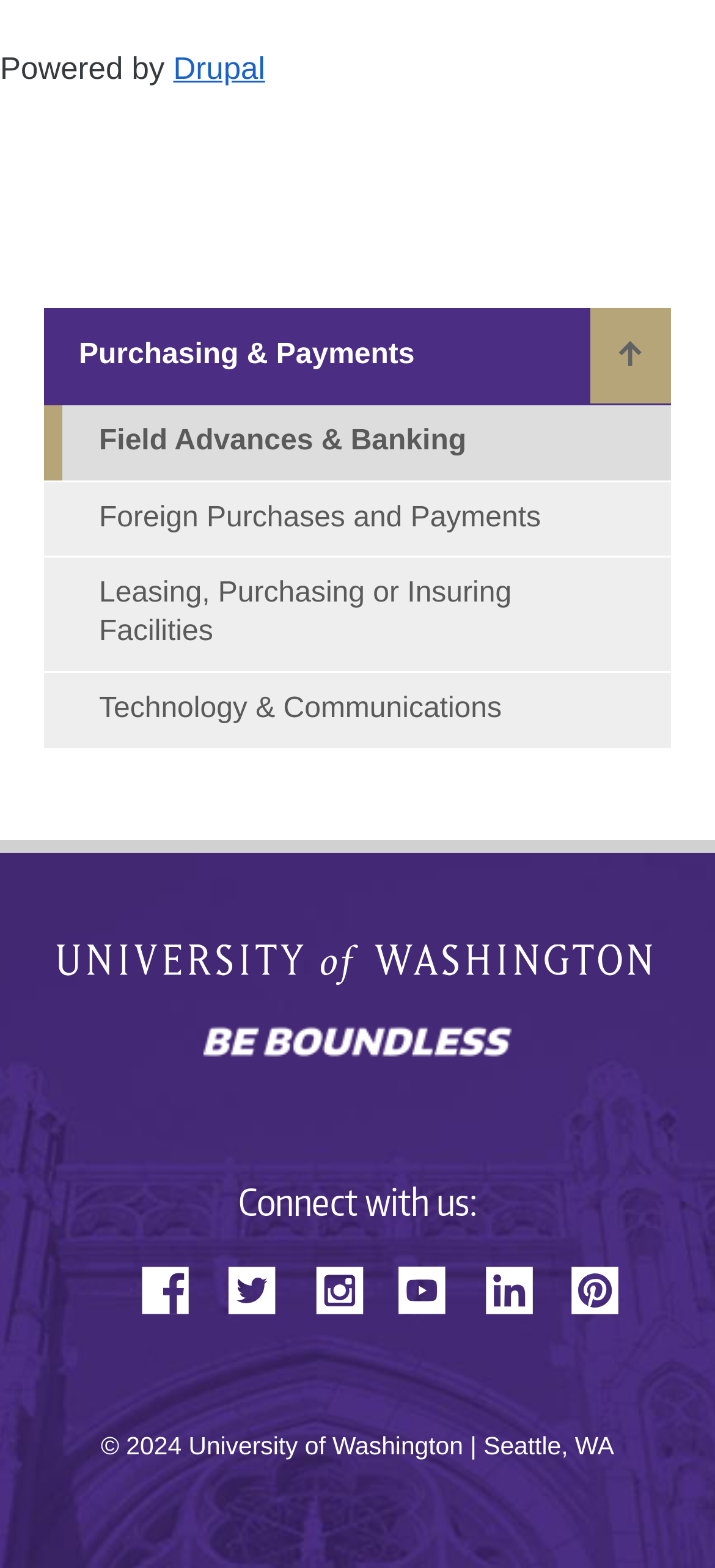Answer the following in one word or a short phrase: 
What is the main navigation category?

Purchasing & Payments